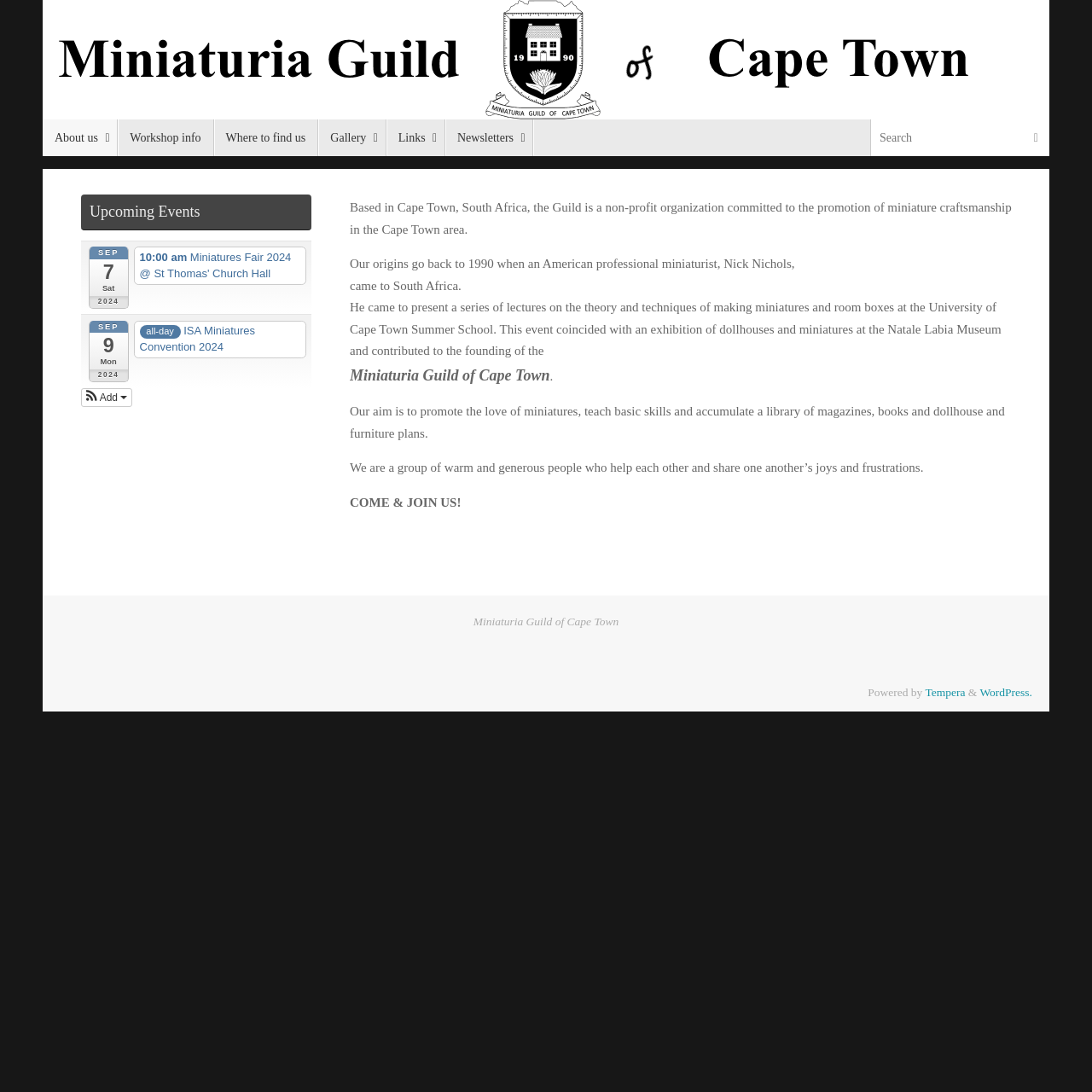What is the name of the church hall where the Miniatures Fair 2024 will be held?
Provide a detailed answer to the question, using the image to inform your response.

The link '10:00 am Miniatures Fair 2024 @ St Thomas' Church Hall' in the Upcoming Events section indicates that the Miniatures Fair 2024 will be held at St Thomas' Church Hall.